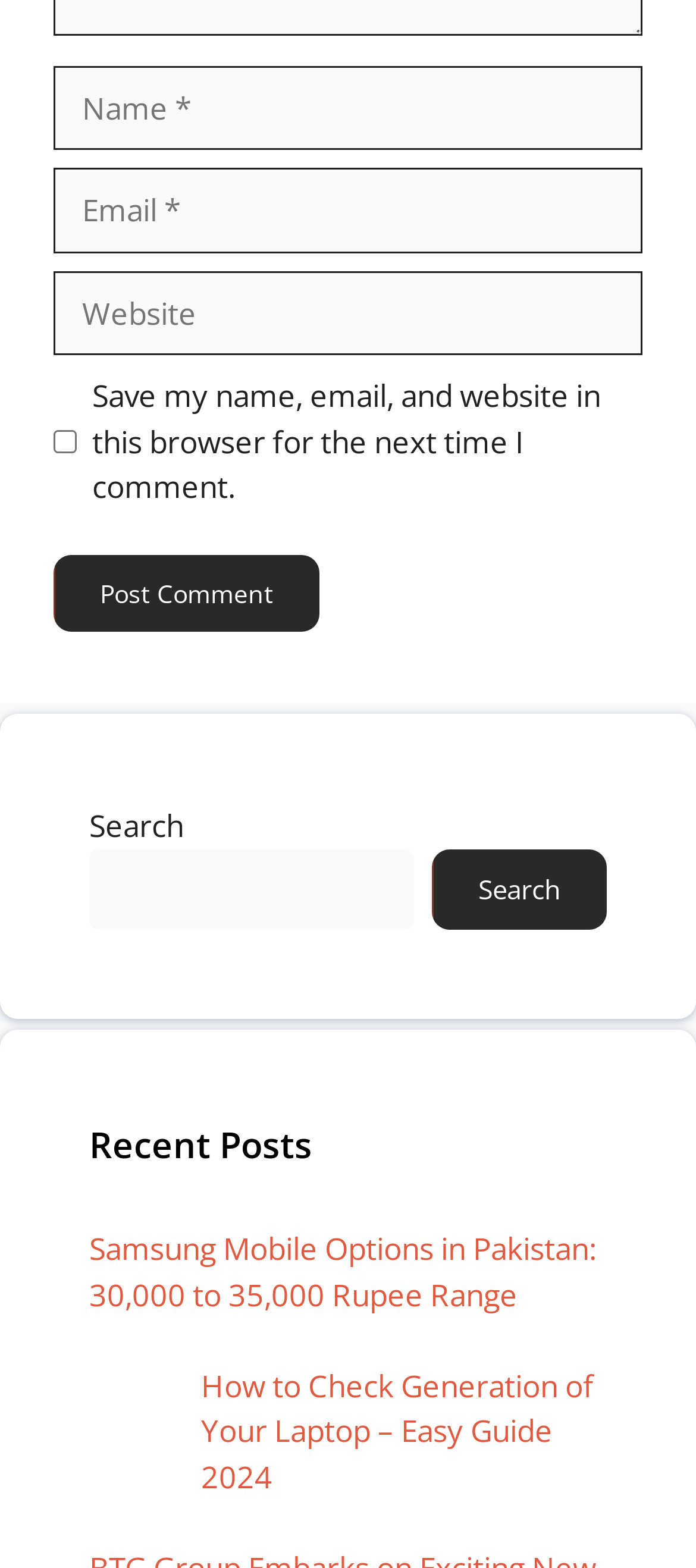Pinpoint the bounding box coordinates for the area that should be clicked to perform the following instruction: "Post a comment".

[0.077, 0.354, 0.459, 0.403]